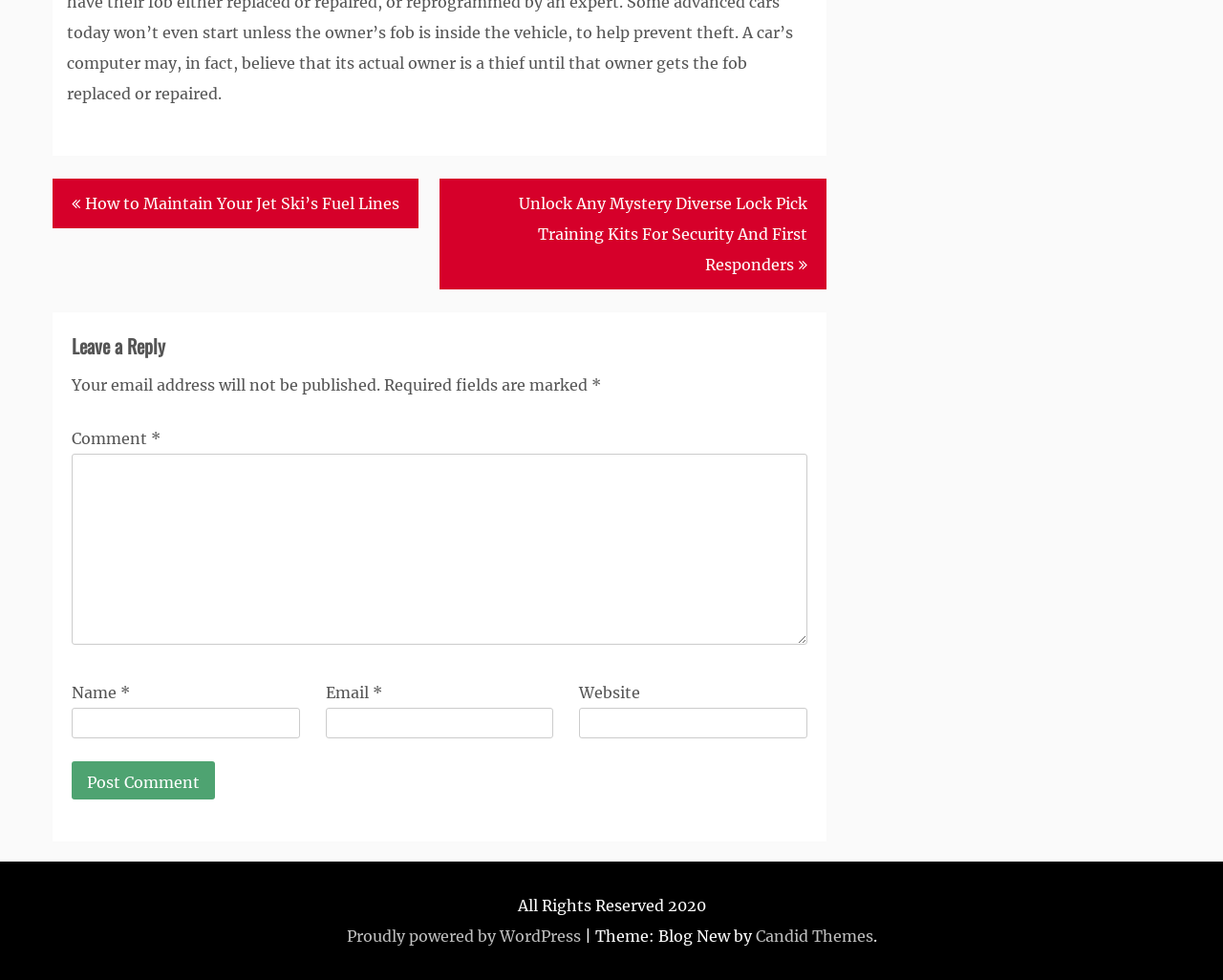What is the copyright year of the webpage?
Based on the image, provide your answer in one word or phrase.

2020